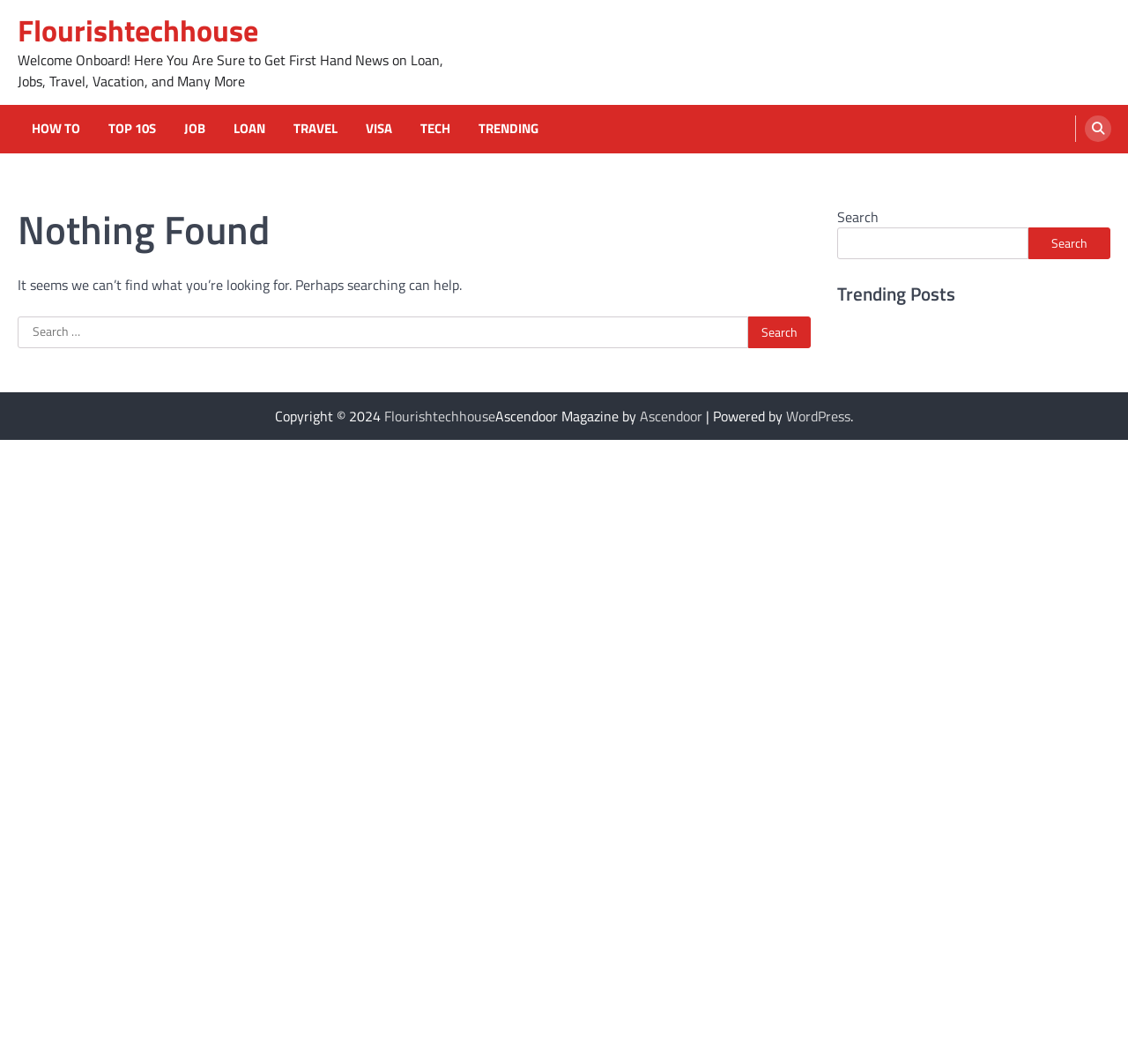Where is the search bar located?
Please ensure your answer is as detailed and informative as possible.

By analyzing the bounding box coordinates, I found that the search bar is located at [0.016, 0.298, 0.719, 0.327] and [0.742, 0.213, 0.912, 0.243], which corresponds to the top right corner of the webpage.